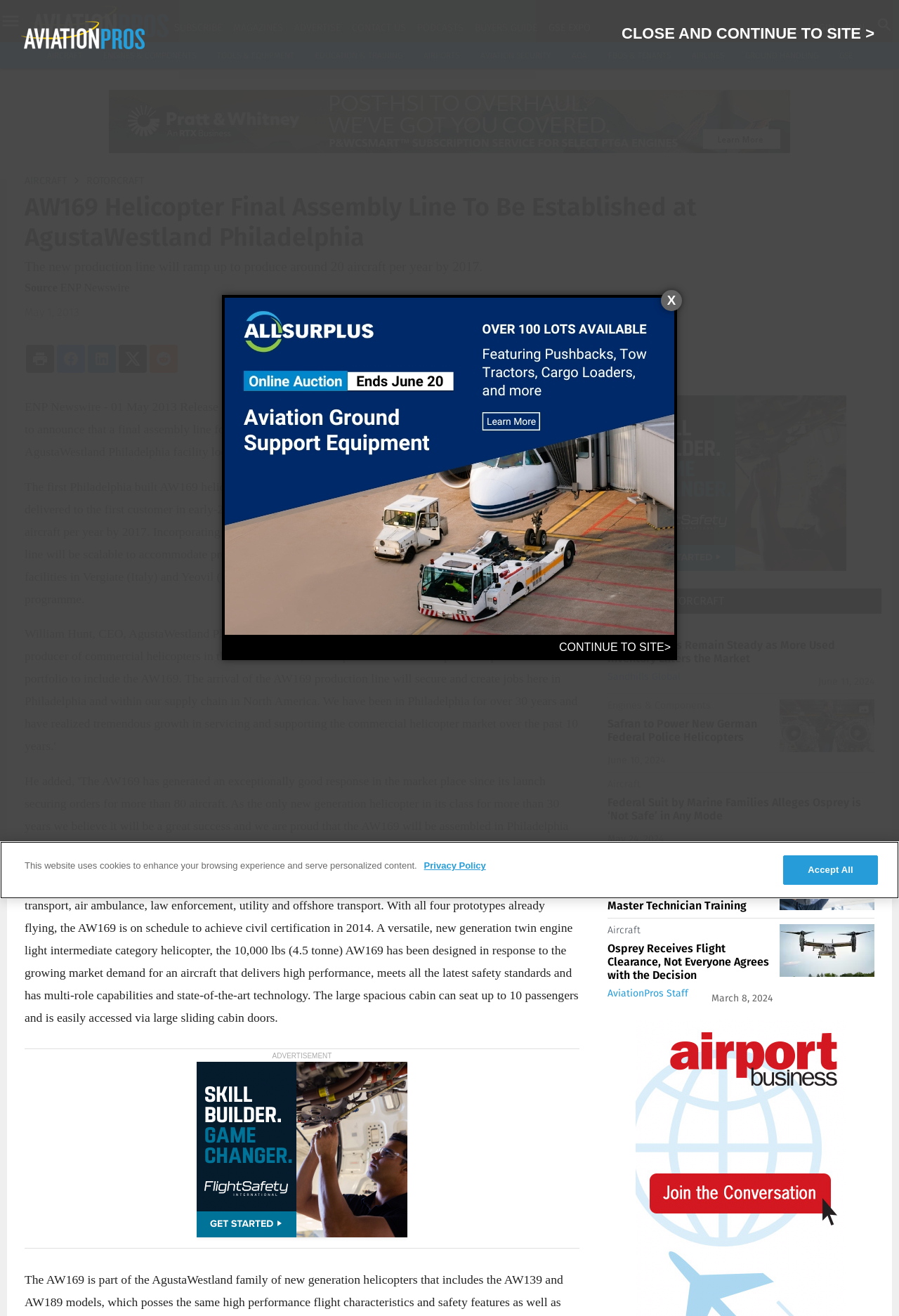Based on the image, give a detailed response to the question: What is the weight of the AW169 helicopter?

The answer can be found in the text 'the 10,000 lbs (4.5 tonne) AW169...' which indicates that the weight of the AW169 helicopter is 10,000 lbs.